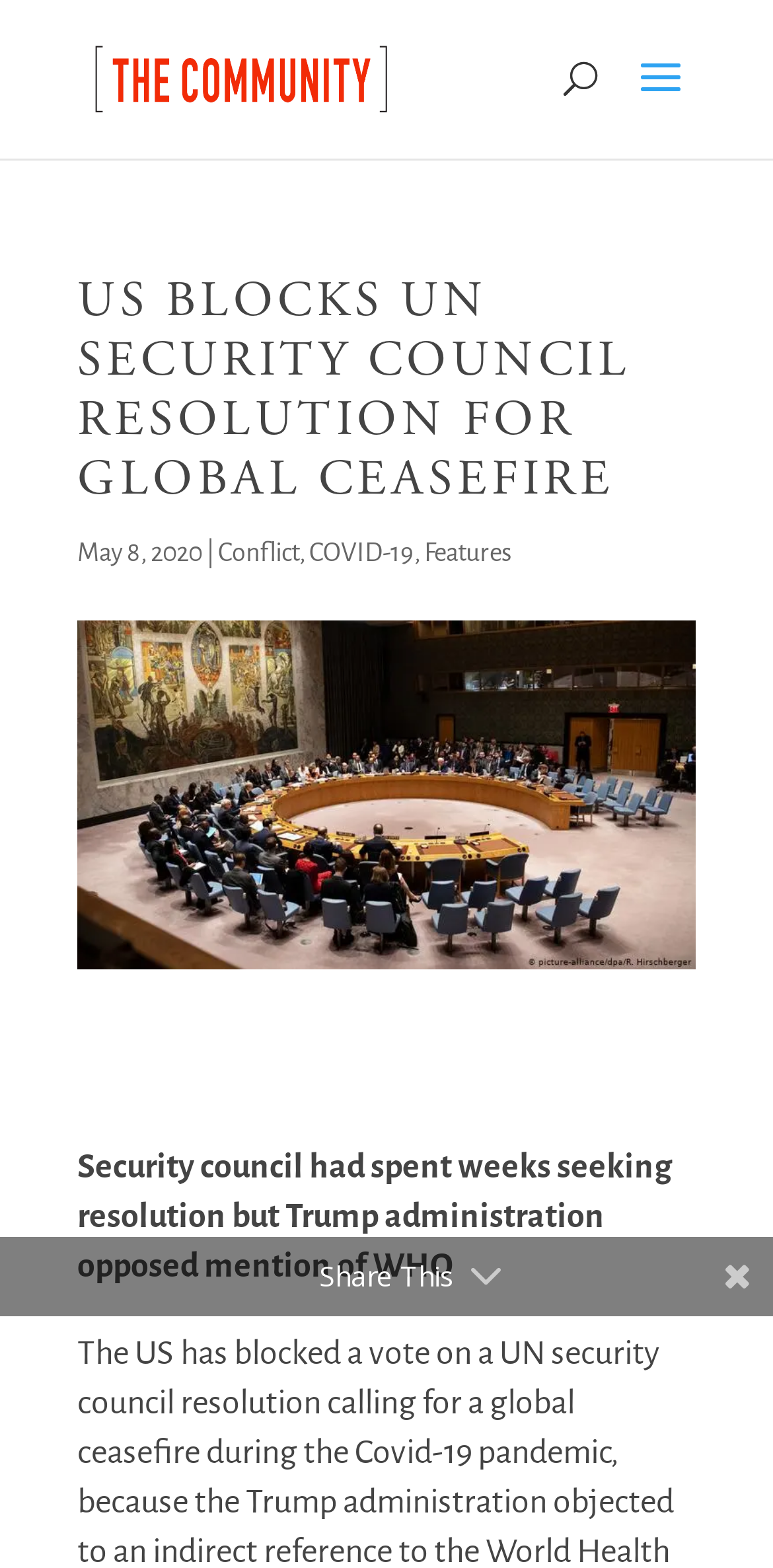Give a one-word or short phrase answer to this question: 
What is the organization mentioned in the article?

WHO